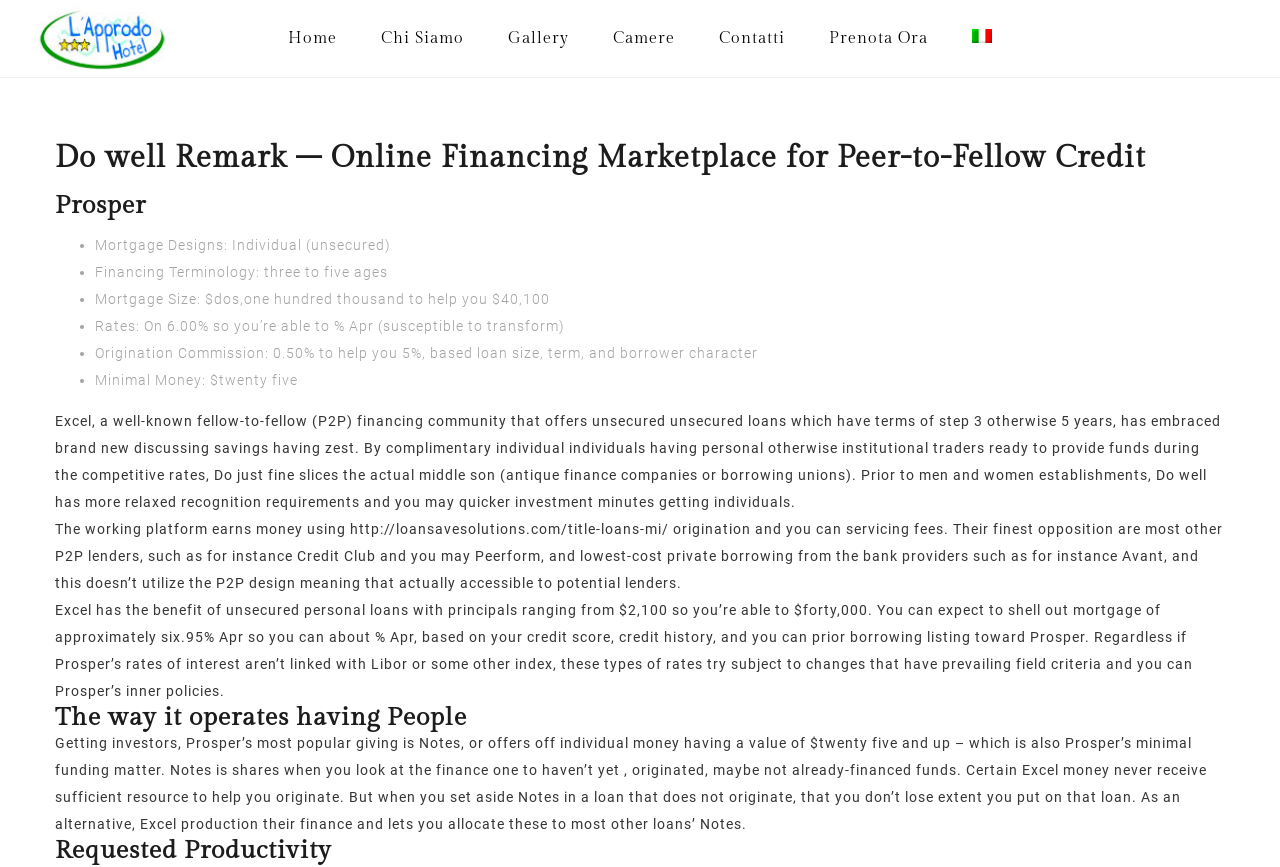Determine the bounding box for the UI element that matches this description: "Chi Siamo".

[0.298, 0.033, 0.362, 0.055]